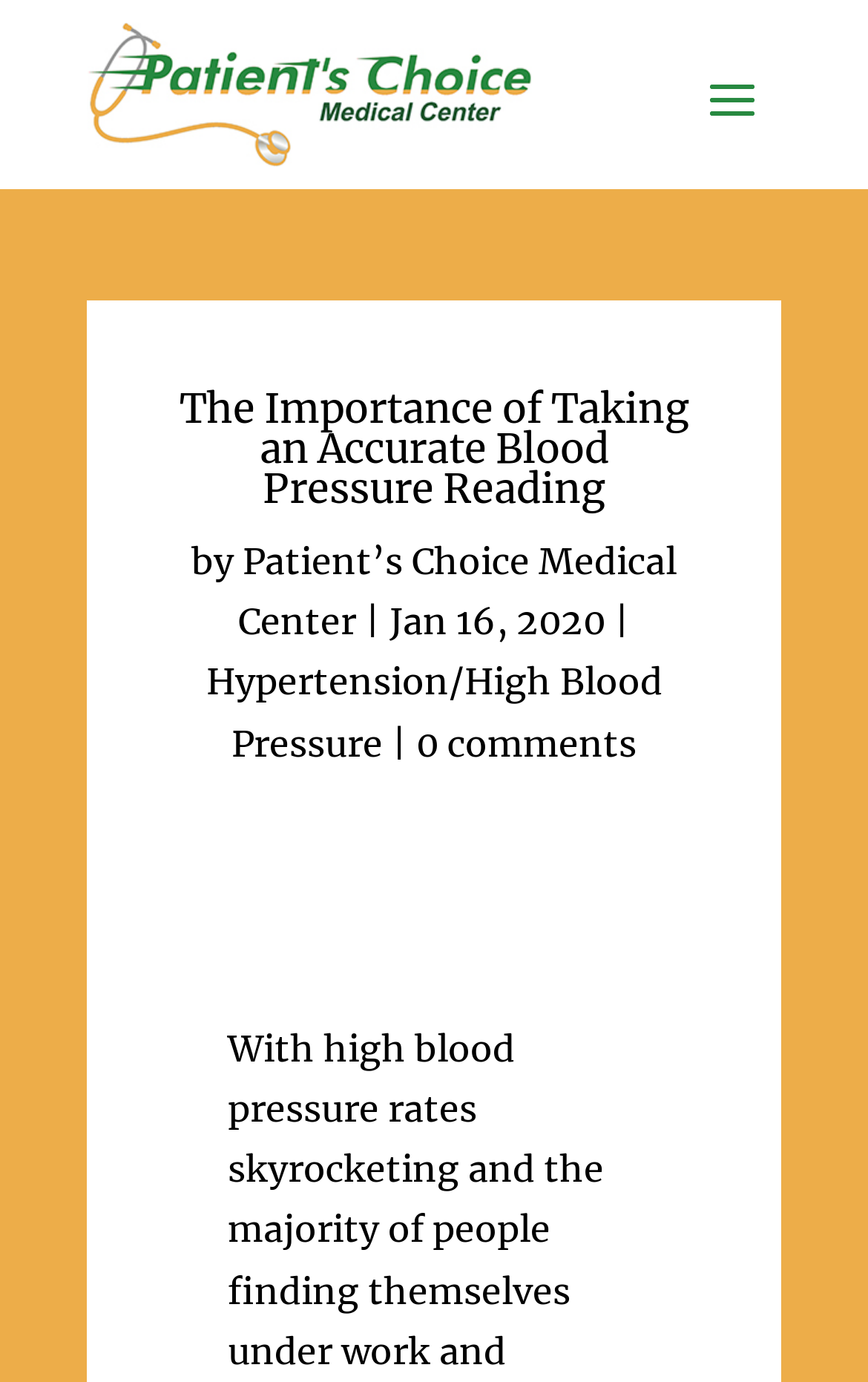Locate the bounding box coordinates of the UI element described by: "0 comments". Provide the coordinates as four float numbers between 0 and 1, formatted as [left, top, right, bottom].

[0.479, 0.521, 0.733, 0.553]